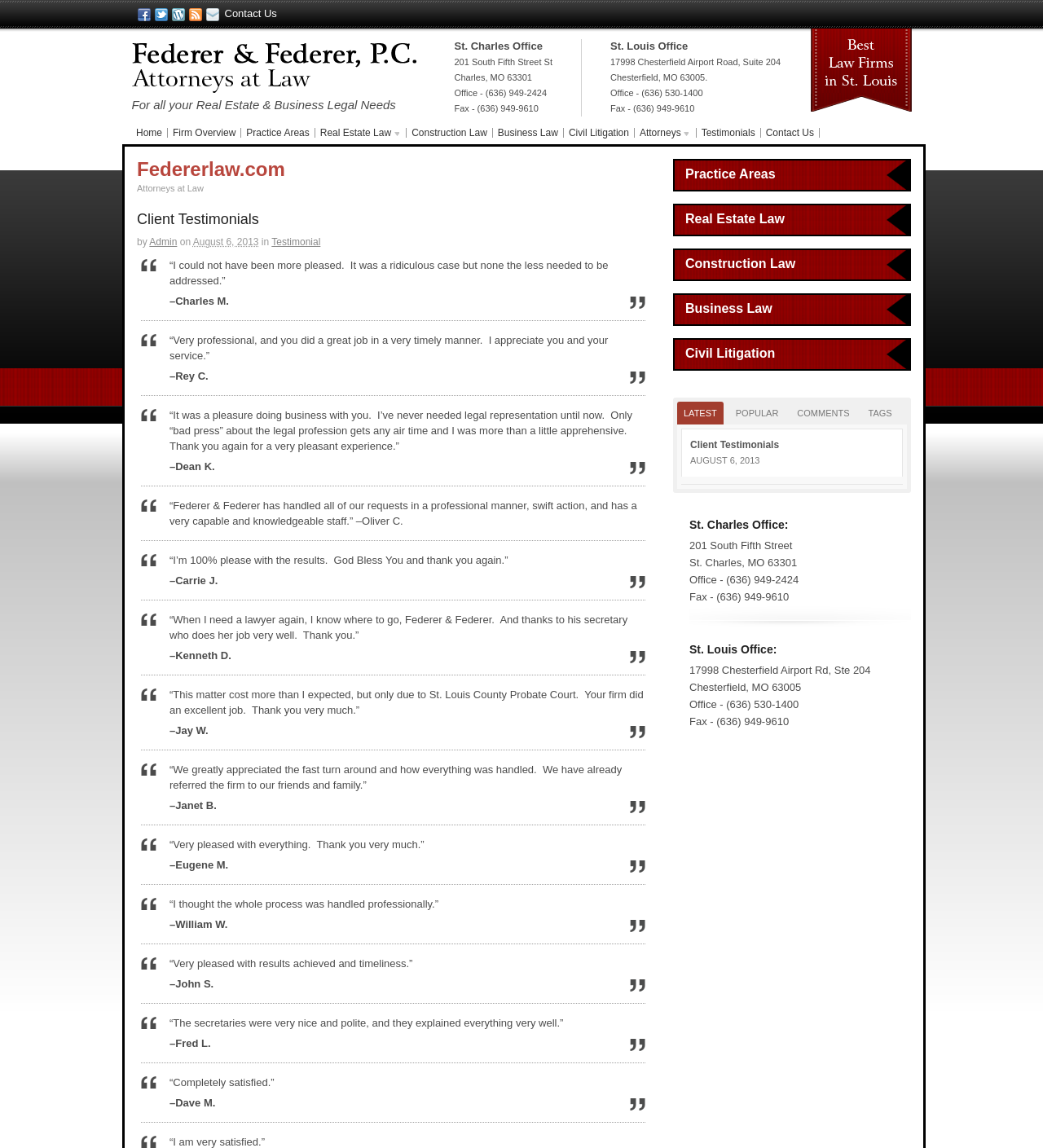Please identify the bounding box coordinates for the region that you need to click to follow this instruction: "Click Contact Us".

[0.197, 0.006, 0.265, 0.018]